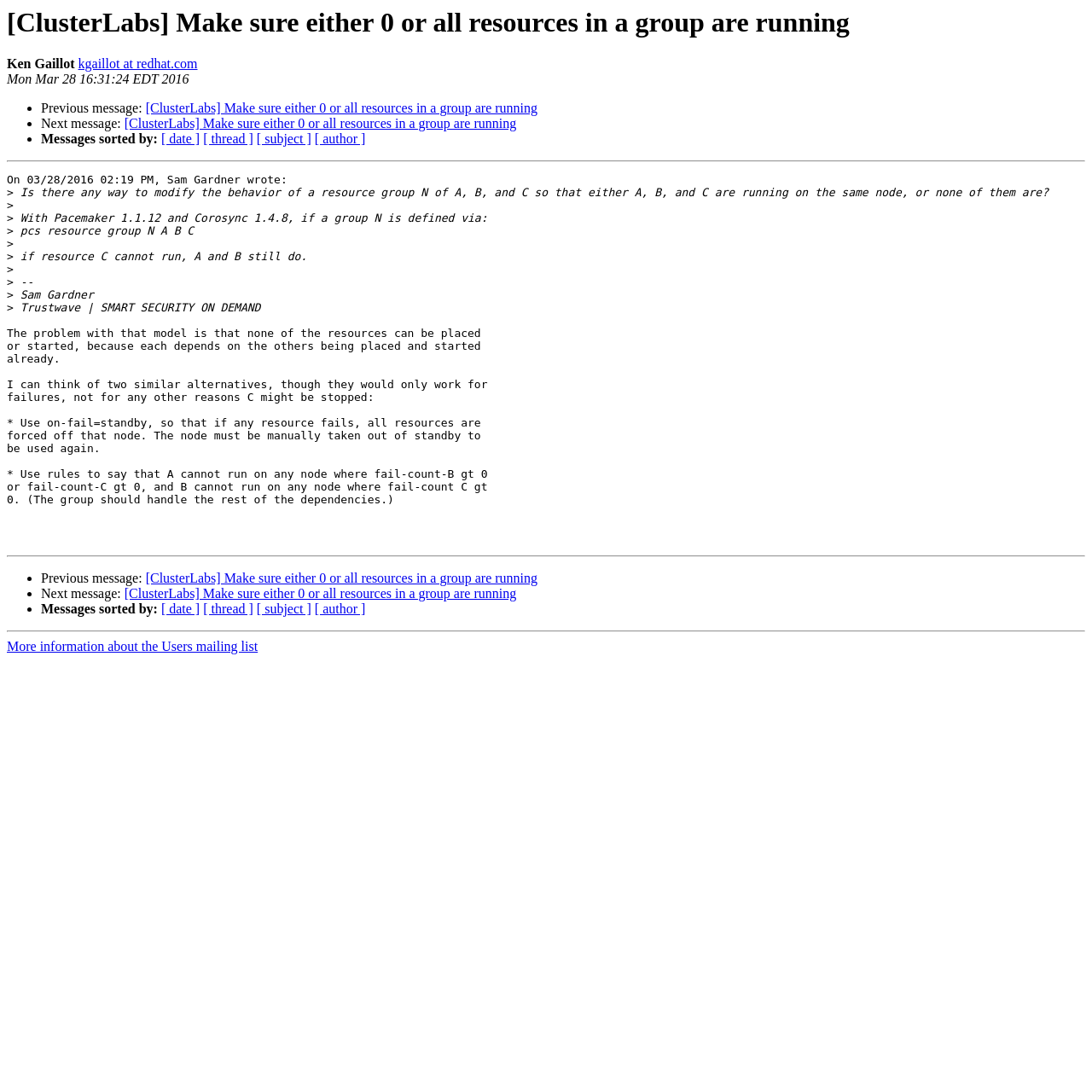Specify the bounding box coordinates for the region that must be clicked to perform the given instruction: "Visit Sam Gardner's homepage".

[0.072, 0.052, 0.181, 0.065]